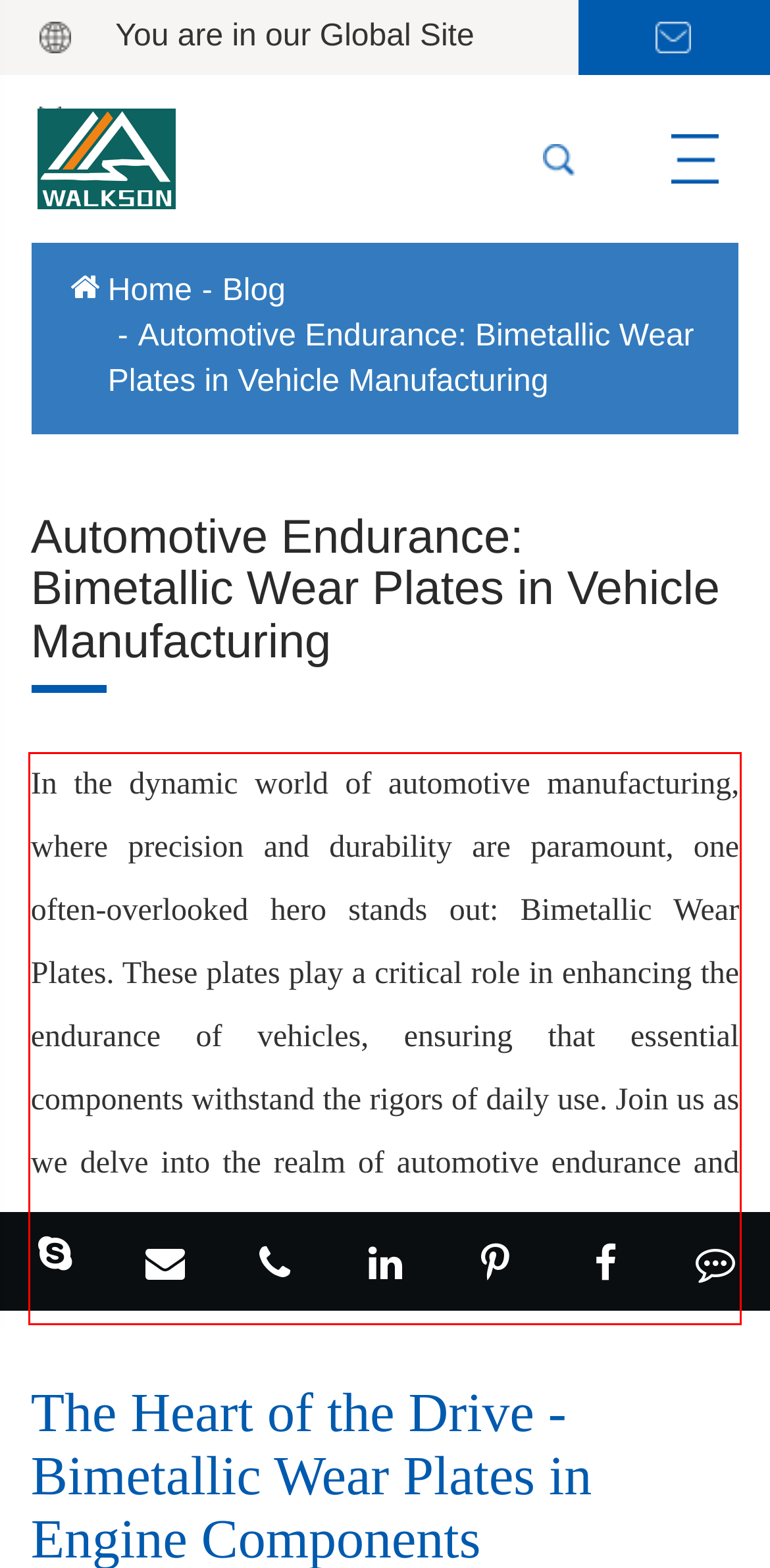You are given a screenshot showing a webpage with a red bounding box. Perform OCR to capture the text within the red bounding box.

In the dynamic world of automotive manufacturing, where precision and durability are paramount, one often-overlooked hero stands out: Bimetallic Wear Plates. These plates play a critical role in enhancing the endurance of vehicles, ensuring that essential components withstand the rigors of daily use. Join us as we delve into the realm of automotive endurance and explore how Bimetallic Wear Plates contribute to the longevity and reliability of vehicles on the road.